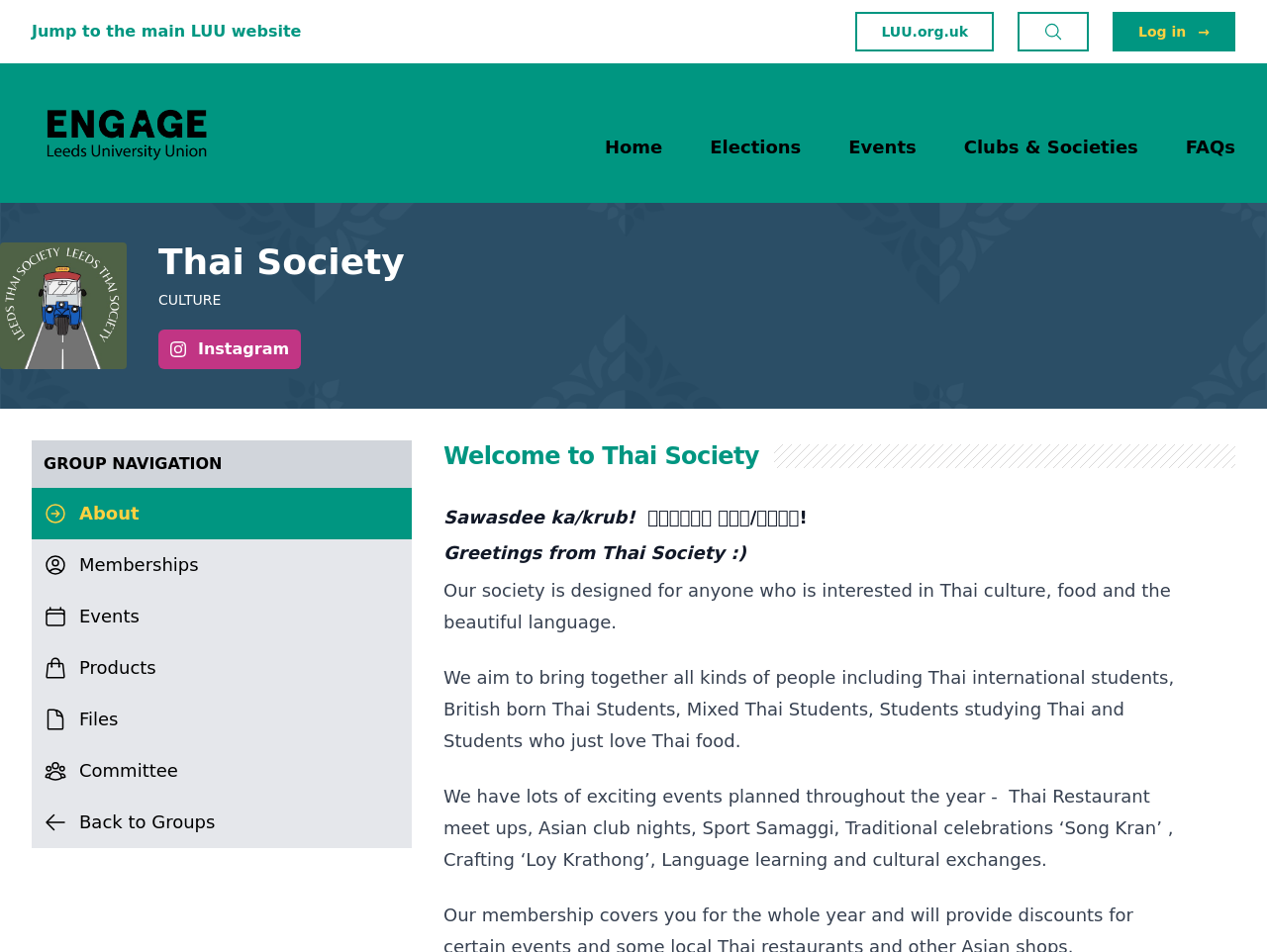Summarize the webpage comprehensively, mentioning all visible components.

The webpage is about the Thai Society, a club or society within the Leeds University Union (LUU). At the top, there is a header section with several links, including "Jump to the main LUU website", "LUU.org.uk", "Log in", and a logo link. There is also a button with an image, but its purpose is unclear.

Below the header, there is a navigation menu with links to "Home", "Elections", "Events", "Clubs & Societies", and "FAQs". The "Clubs & Societies" link is currently active, as indicated by its position and the focus on the "Root Element 'Clubs & Societies'".

The main content of the page is divided into two sections. On the left, there is a sidebar with a heading "GROUP NAVIGATION" and several links to "About", "Memberships", "Events", "Products", "Files", "Committee", and "Back to Groups".

On the right, there is a section dedicated to the Thai Society. It starts with a heading "Thai Society" and a subheading "CULTURE". Below this, there is a link to the society's Instagram page, accompanied by an image. The main content of the section is a welcome message, which includes three headings: "Welcome to Thai Society", "Sawasdee ka/krub! สวัสดี ค่ะ/ครับ!" (a Thai greeting), and "Greetings from Thai Society :)". The message is followed by three paragraphs of text, which describe the society's purpose, goals, and planned events.

Overall, the webpage provides information about the Thai Society within the LUU, including its purpose, goals, and events, as well as navigation links to other related pages.